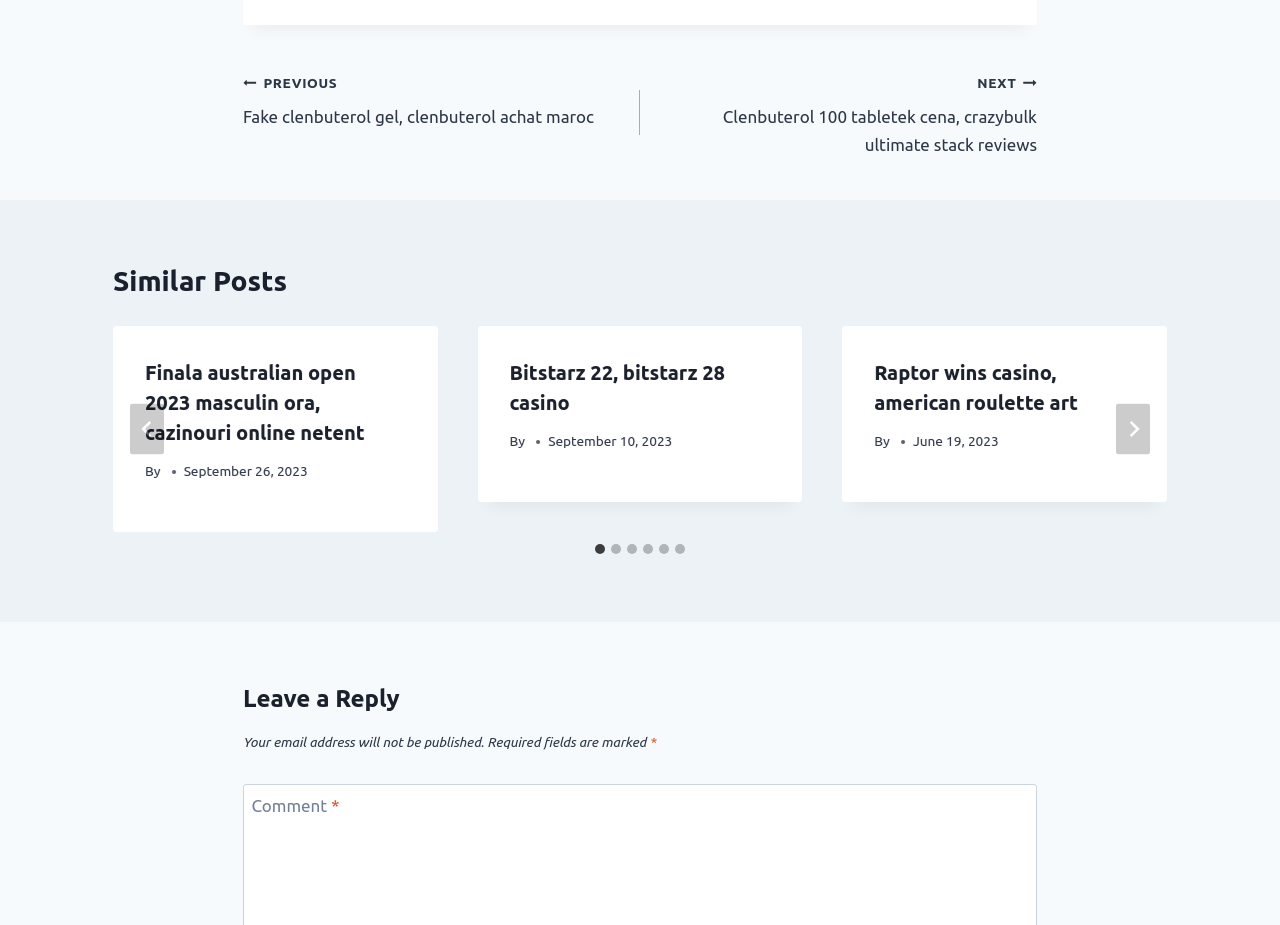How many navigation links are there?
Craft a detailed and extensive response to the question.

I counted the number of link elements inside the navigation element with the text 'Post navigation', which indicates that there are 2 navigation links.